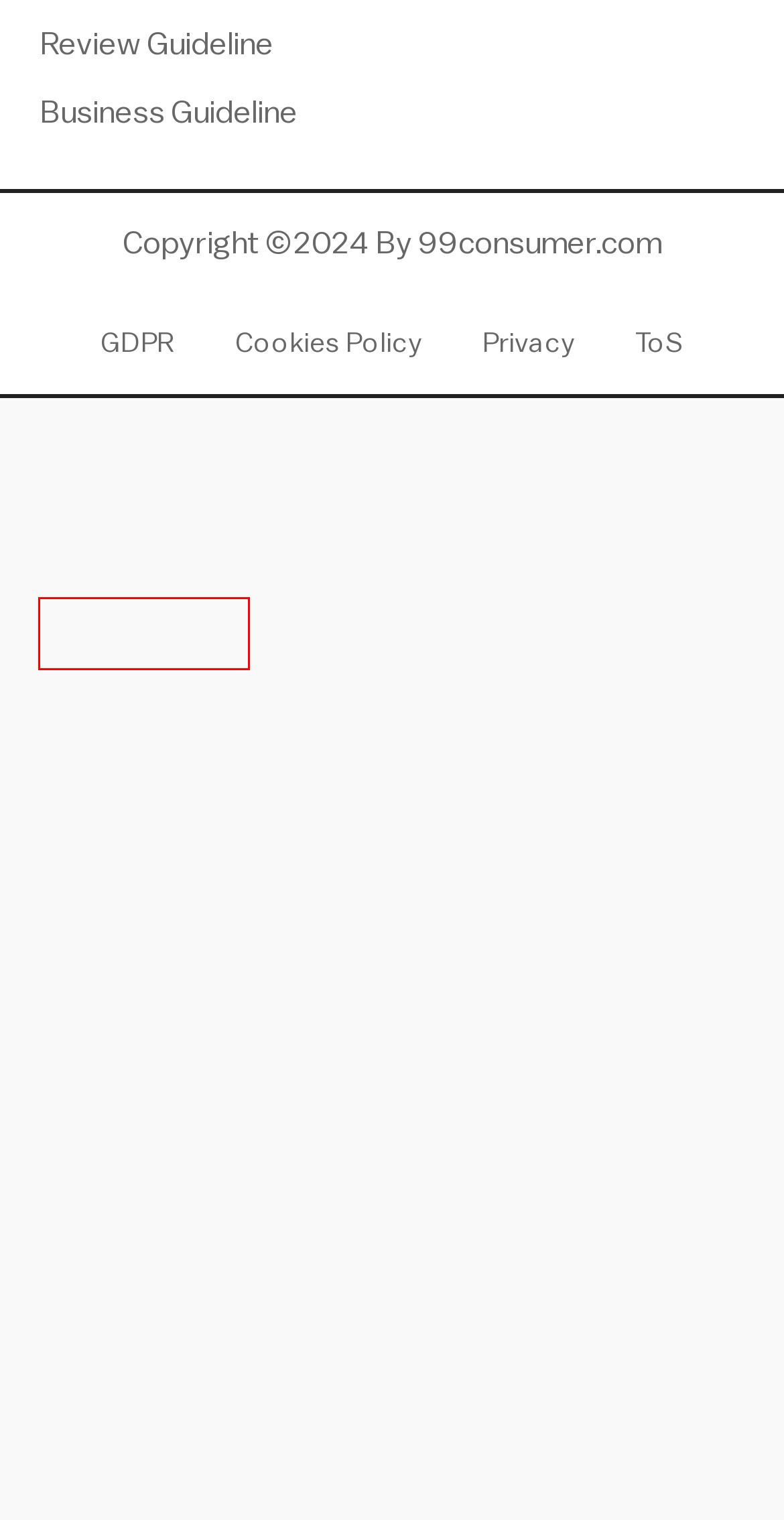Examine the screenshot of the webpage, which includes a red bounding box around an element. Choose the best matching webpage description for the page that will be displayed after clicking the element inside the red bounding box. Here are the candidates:
A. Blog – 99Consumer
B. Crypto & Trading – 99Consumer
C. PR Media – 99Consumer
D. Weight Loss – 99Consumer
E. Home & Interior – 99Consumer
F. Hair & Wigs – 99Consumer
G. Law Firm – 99Consumer
H. Jewelry Store – 99Consumer

D